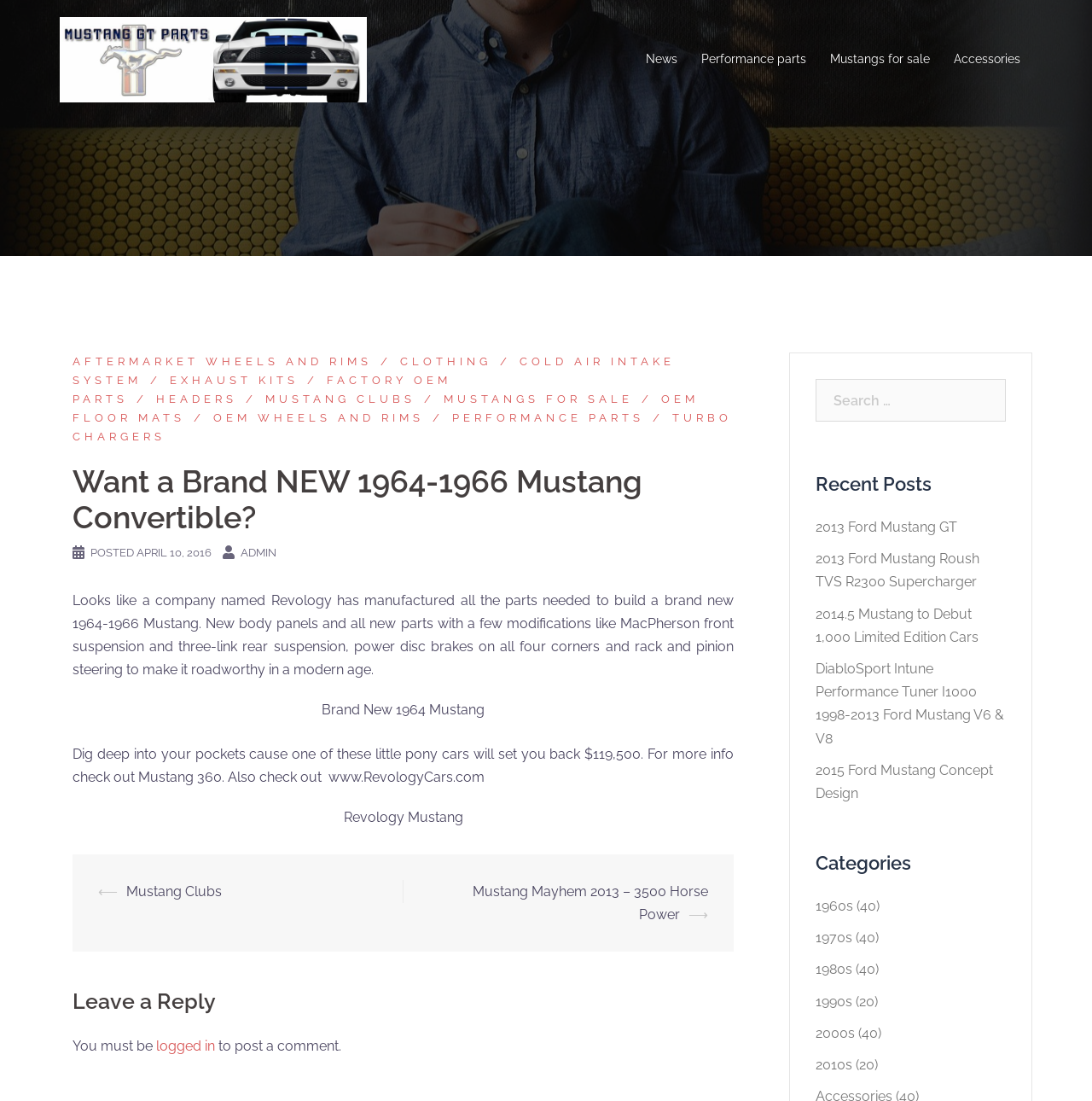From the webpage screenshot, predict the bounding box of the UI element that matches this description: "2010s".

[0.747, 0.96, 0.78, 0.974]